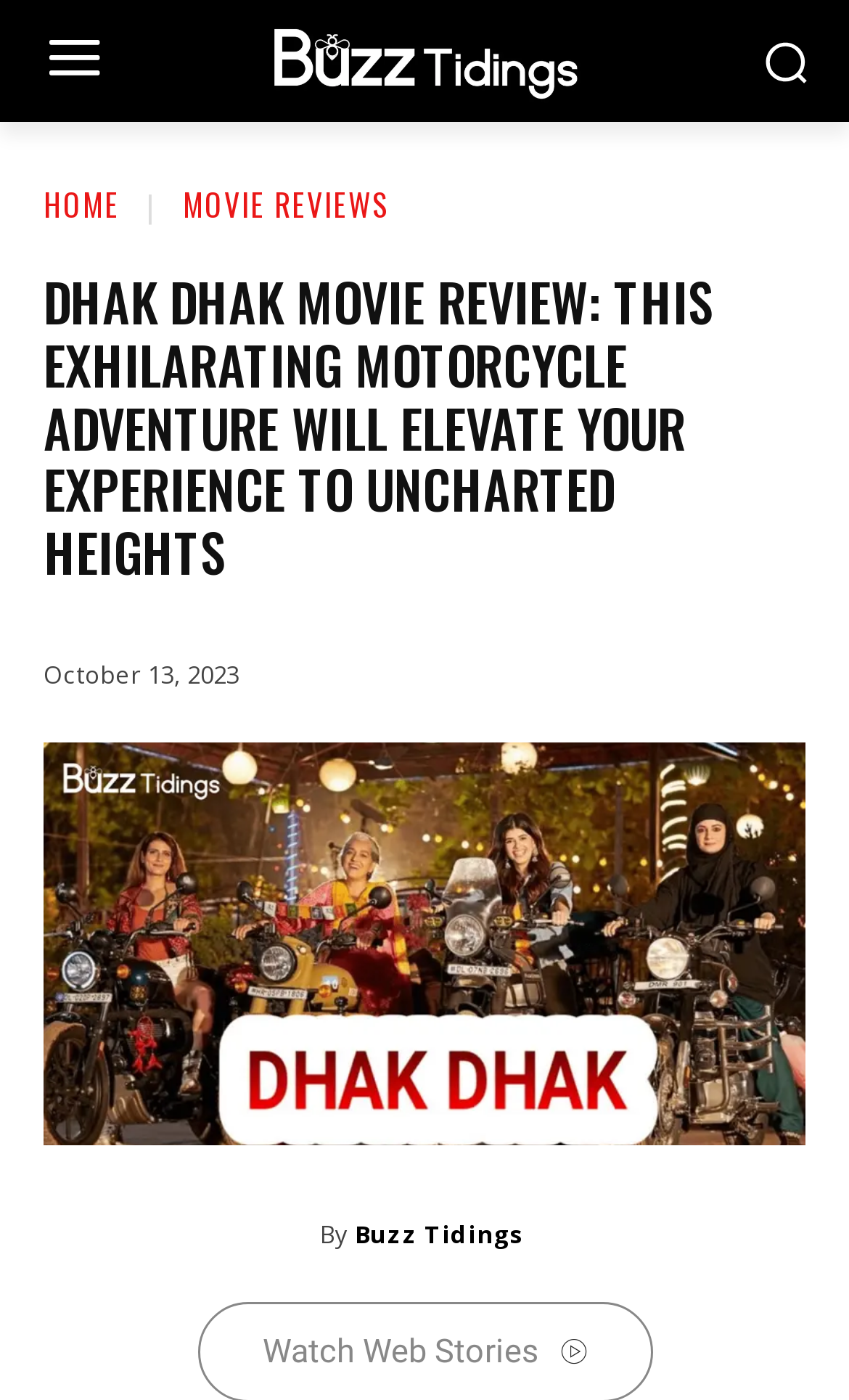Using the details in the image, give a detailed response to the question below:
What is the category of the webpage?

I found the category of the webpage by looking at the link elements in the top navigation bar. One of the link elements is 'MOVIE REVIEWS', which suggests that the webpage belongs to the category of movie reviews.